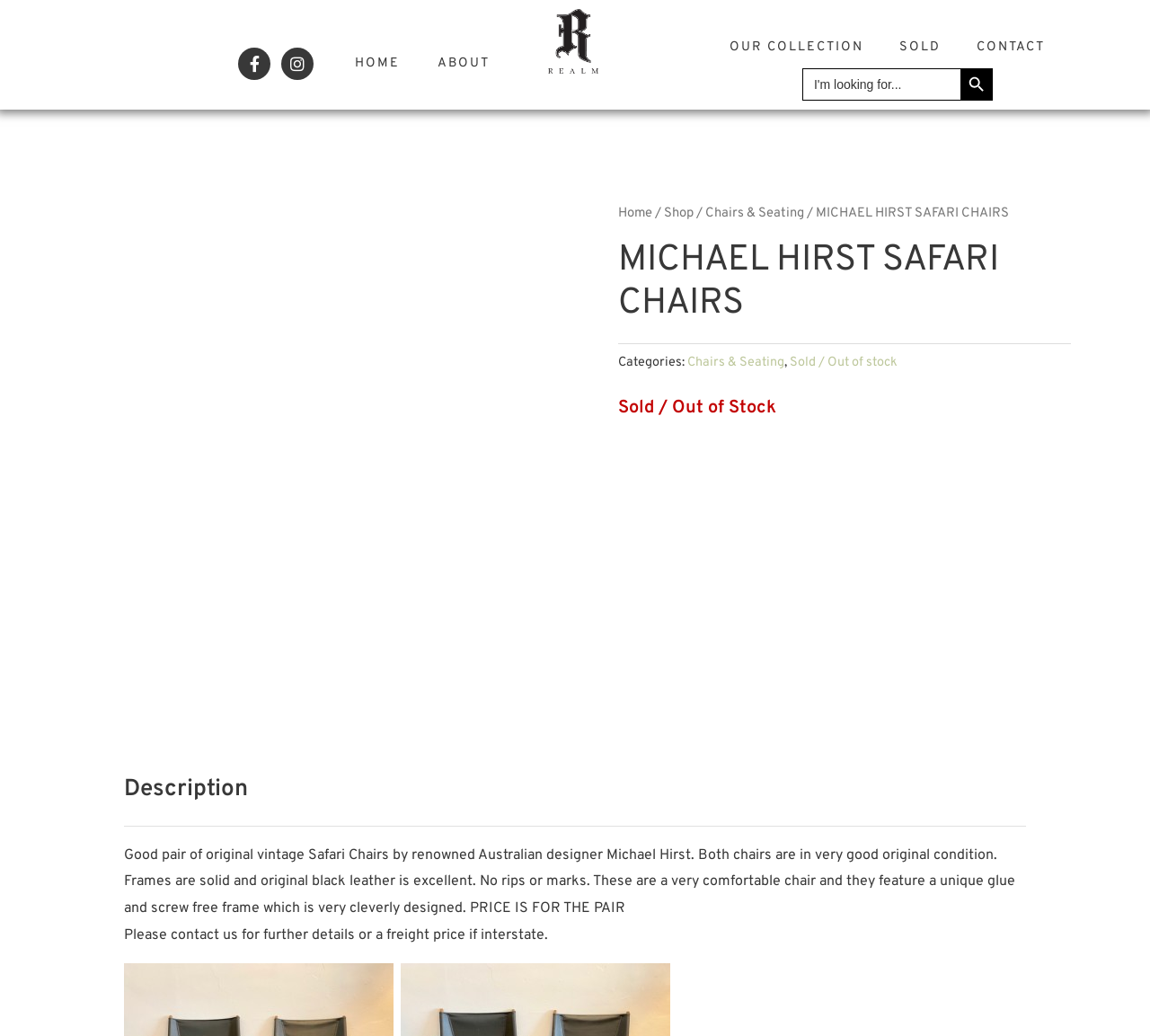Could you indicate the bounding box coordinates of the region to click in order to complete this instruction: "Search for something".

[0.698, 0.066, 0.864, 0.097]